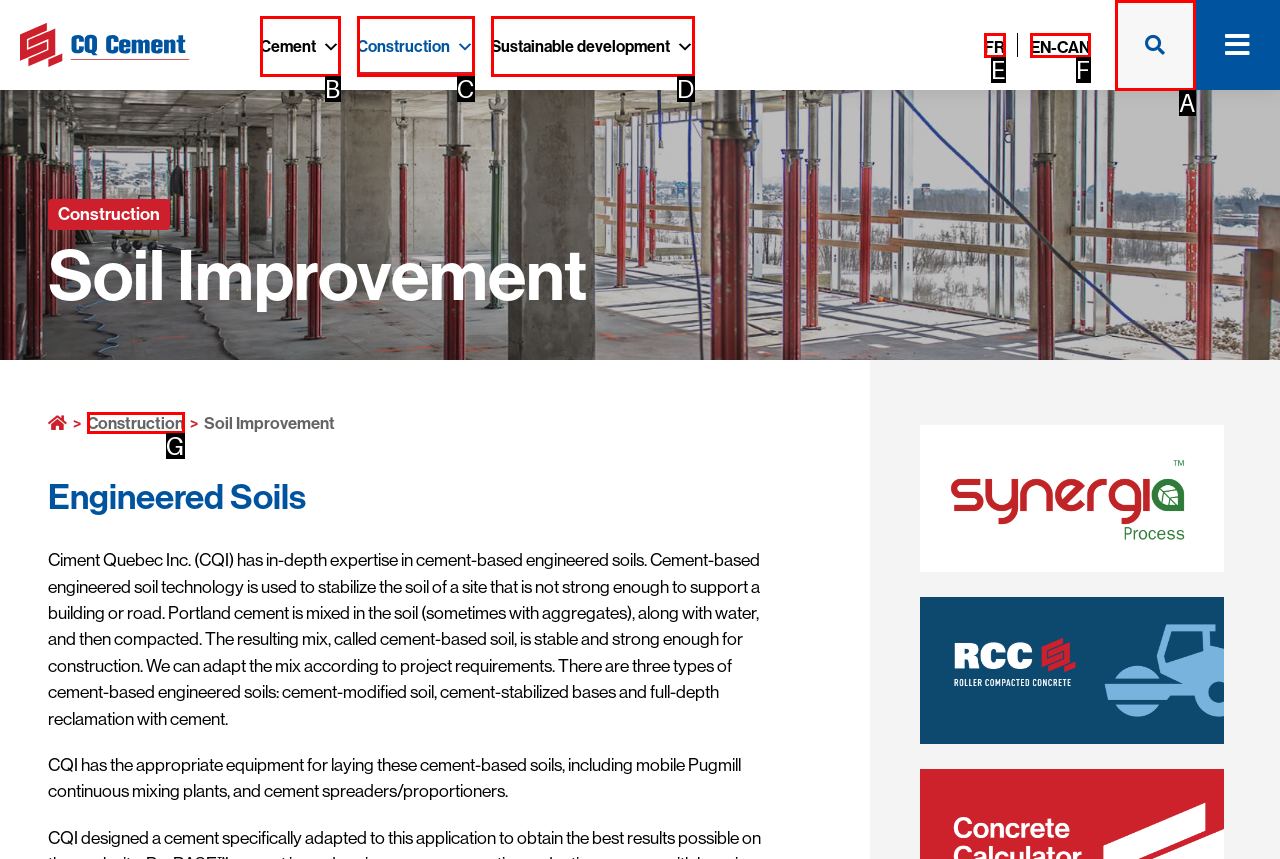Identify the option that best fits this description: Sustainable development
Answer with the appropriate letter directly.

D